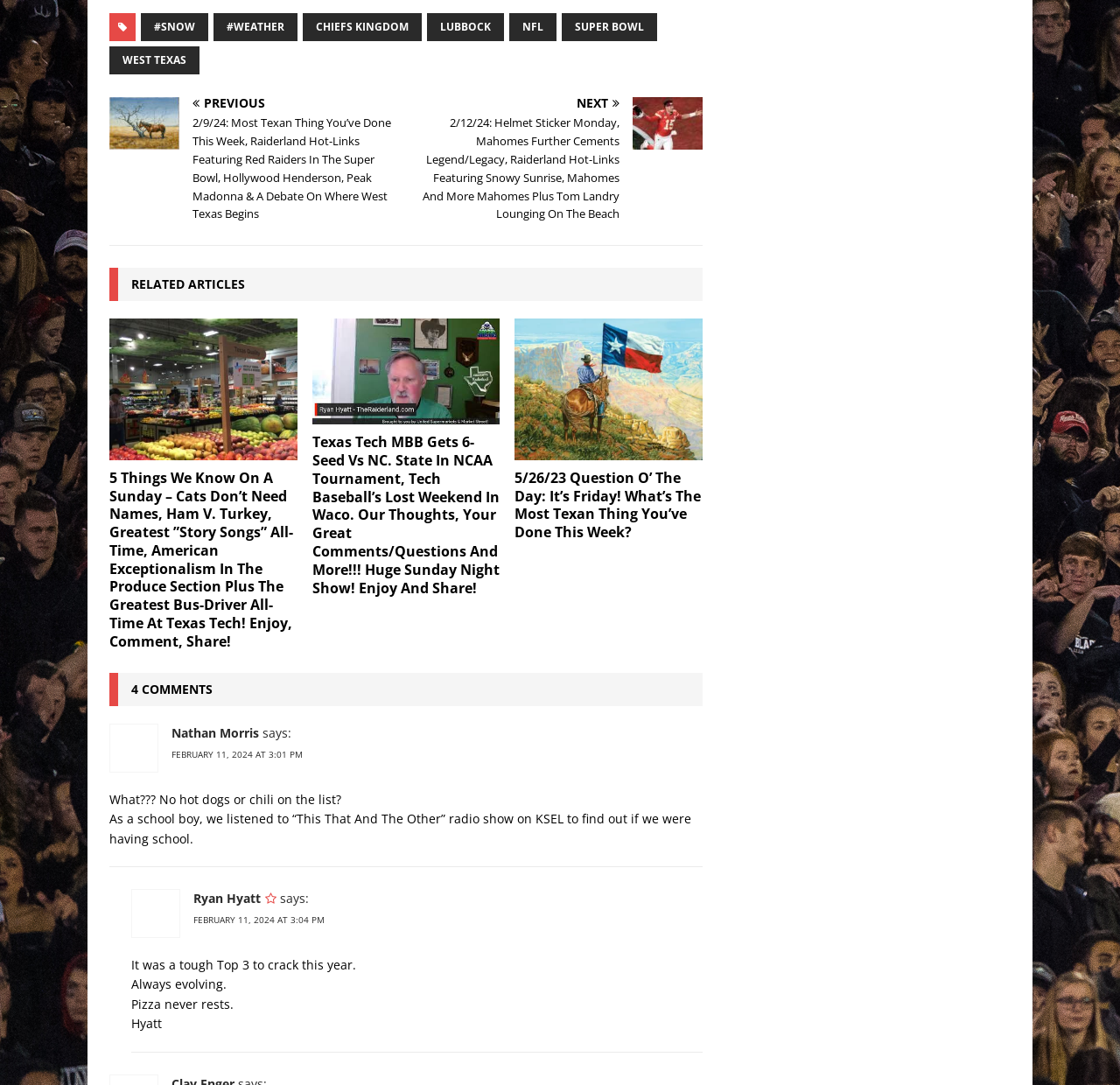Provide a brief response to the question using a single word or phrase: 
How many comments are on this webpage?

4